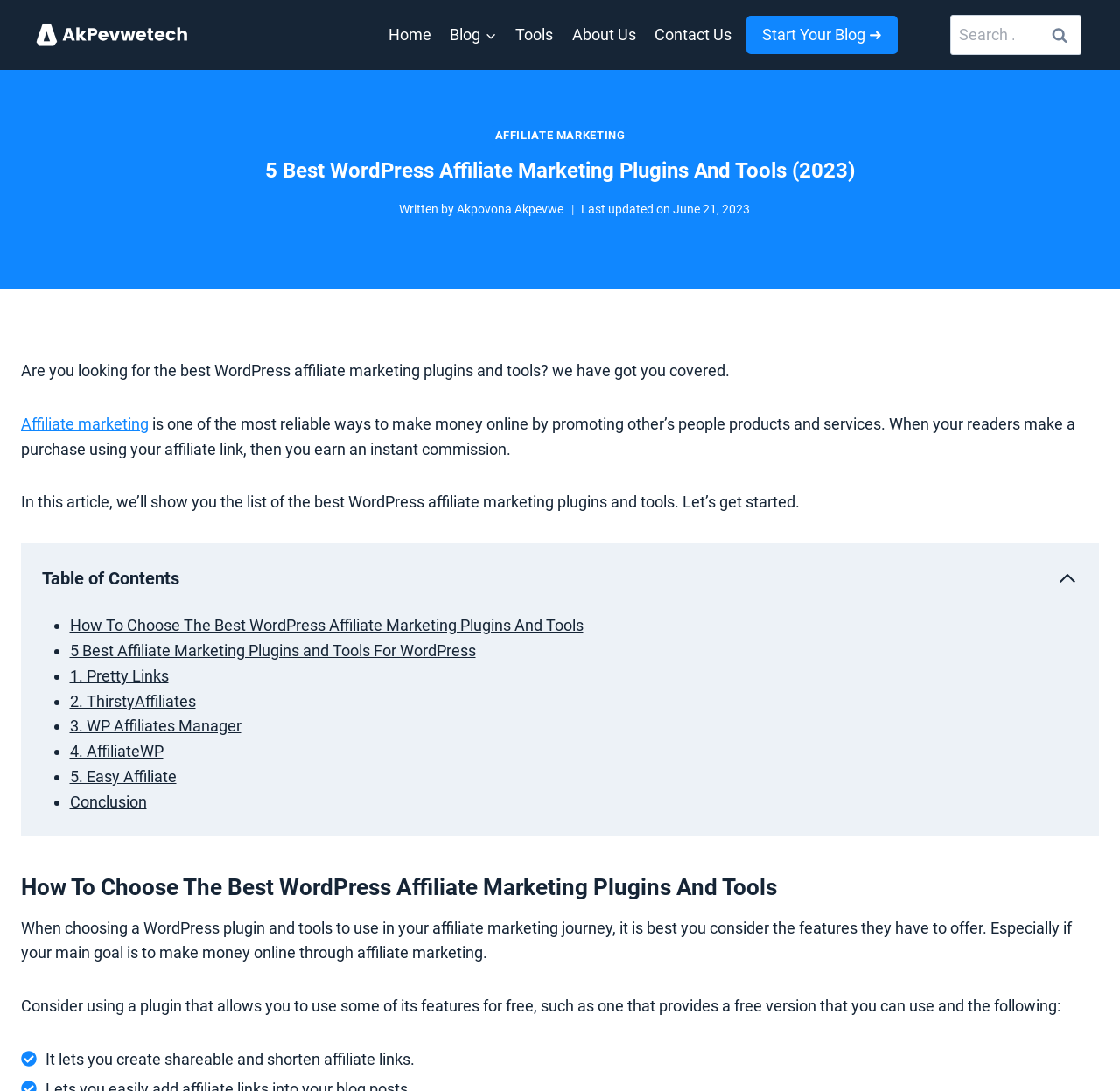What is the main goal of choosing a WordPress plugin and tool for affiliate marketing?
Give a detailed explanation using the information visible in the image.

I found the main goal by reading the section 'How To Choose The Best WordPress Affiliate Marketing Plugins And Tools', which states that the main goal is to 'make money online through affiliate marketing'.